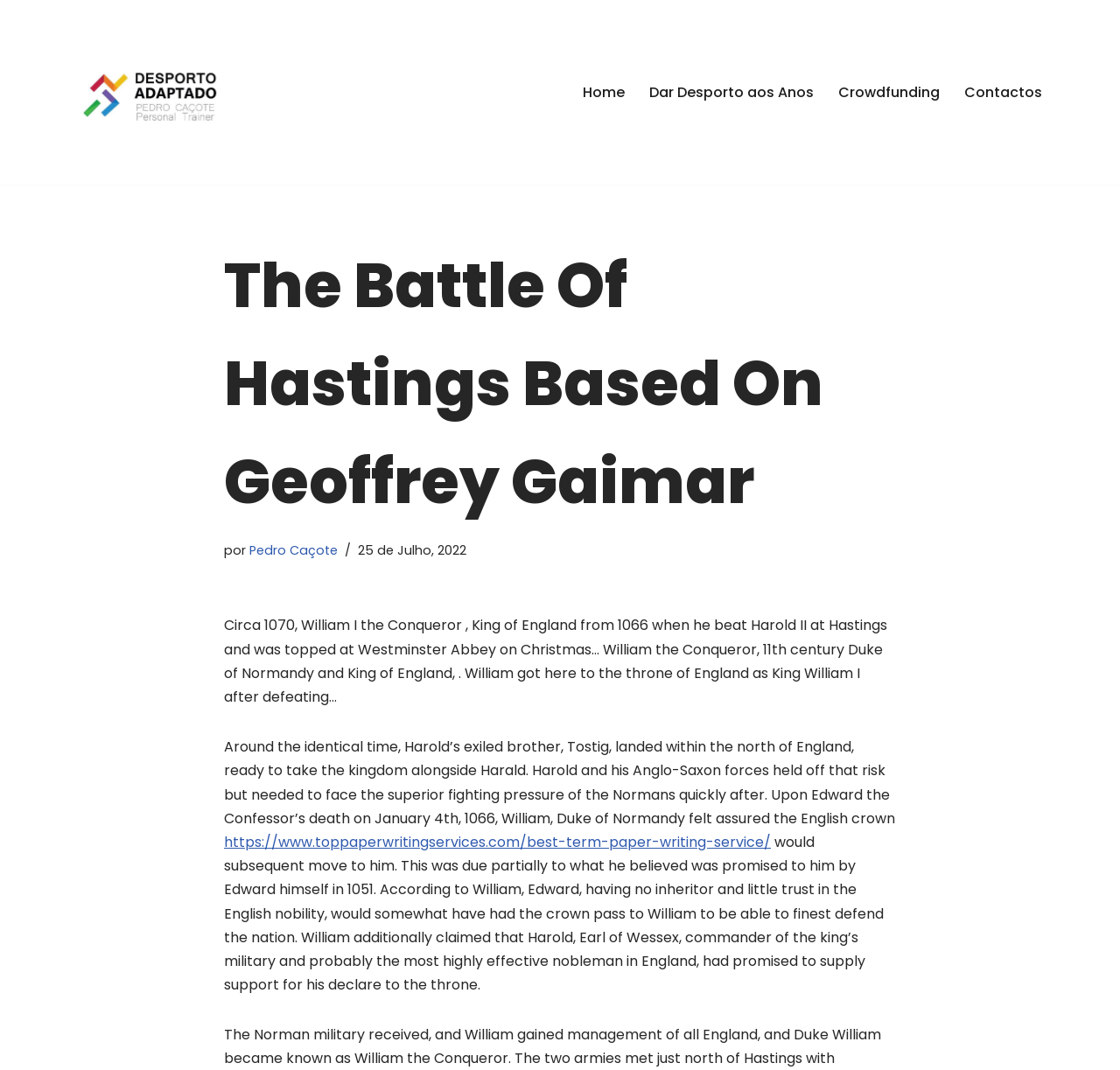Based on the provided description, "aria-label="Pedro Caçote" title="← Pedro Caçote"", find the bounding box of the corresponding UI element in the screenshot.

[0.066, 0.015, 0.203, 0.158]